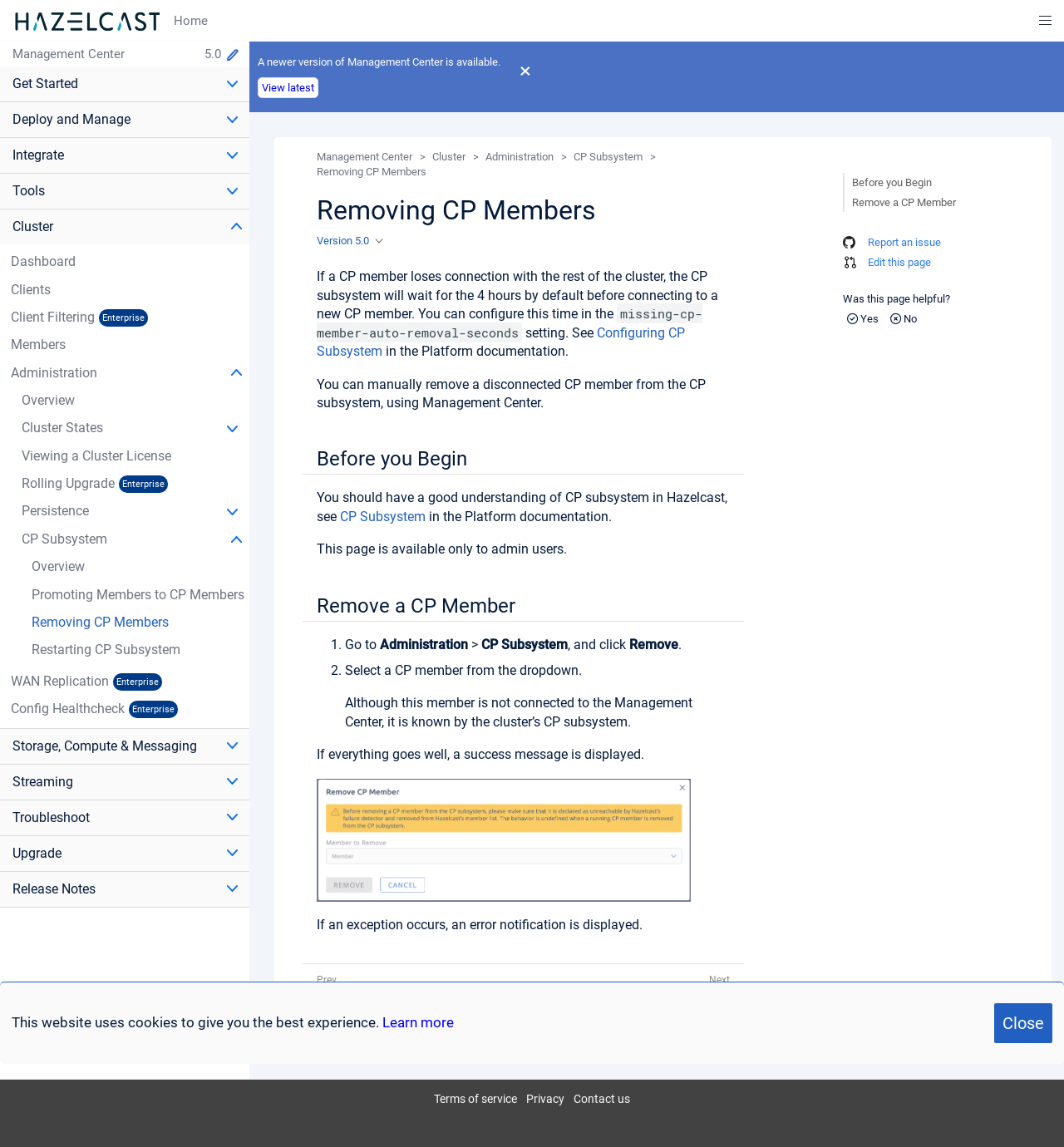Please give the bounding box coordinates of the area that should be clicked to fulfill the following instruction: "Click the 'Removing CP Members' link". The coordinates should be in the format of four float numbers from 0 to 1, i.e., [left, top, right, bottom].

[0.03, 0.536, 0.159, 0.549]